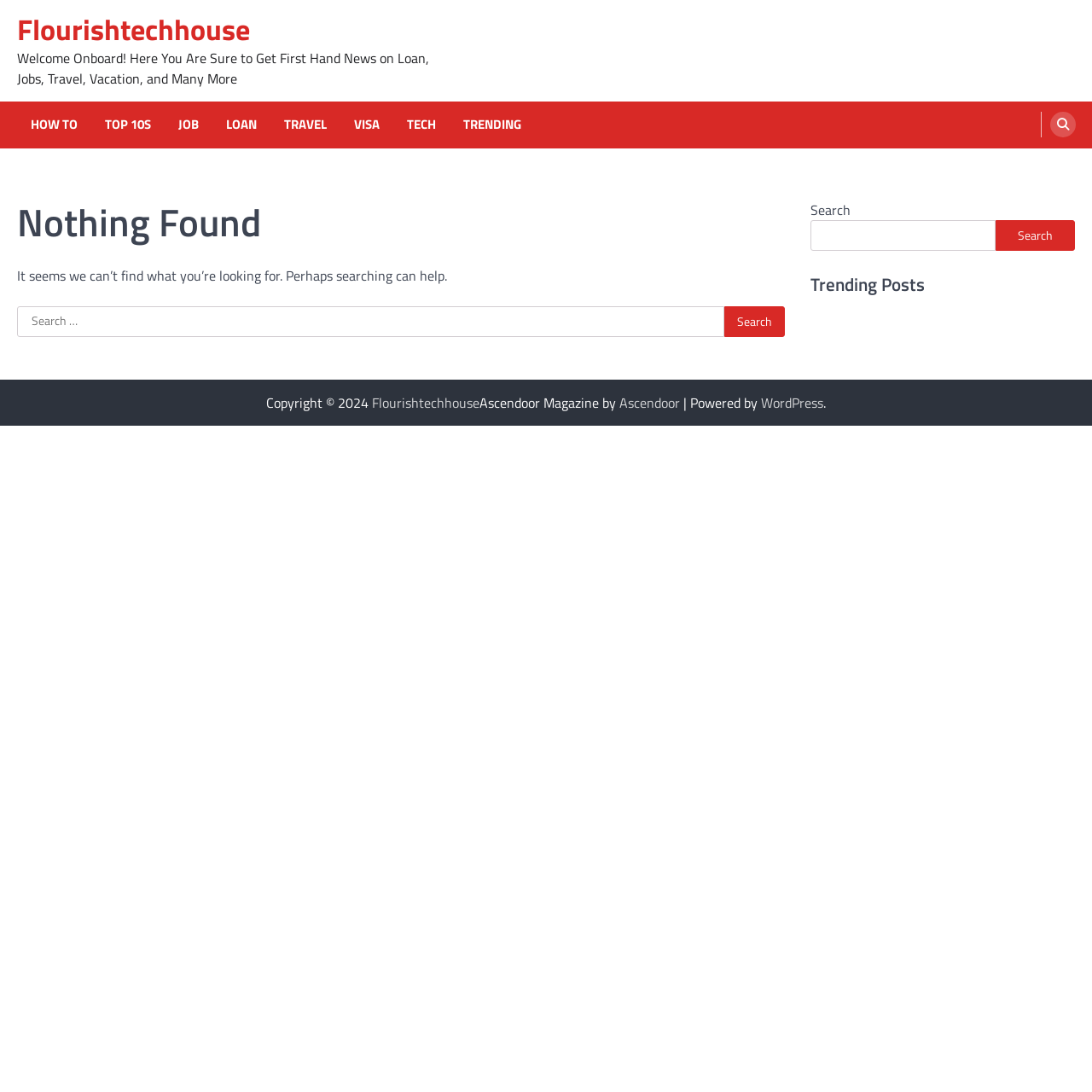Using the provided element description "parent_node: Search name="s"", determine the bounding box coordinates of the UI element.

[0.742, 0.201, 0.912, 0.229]